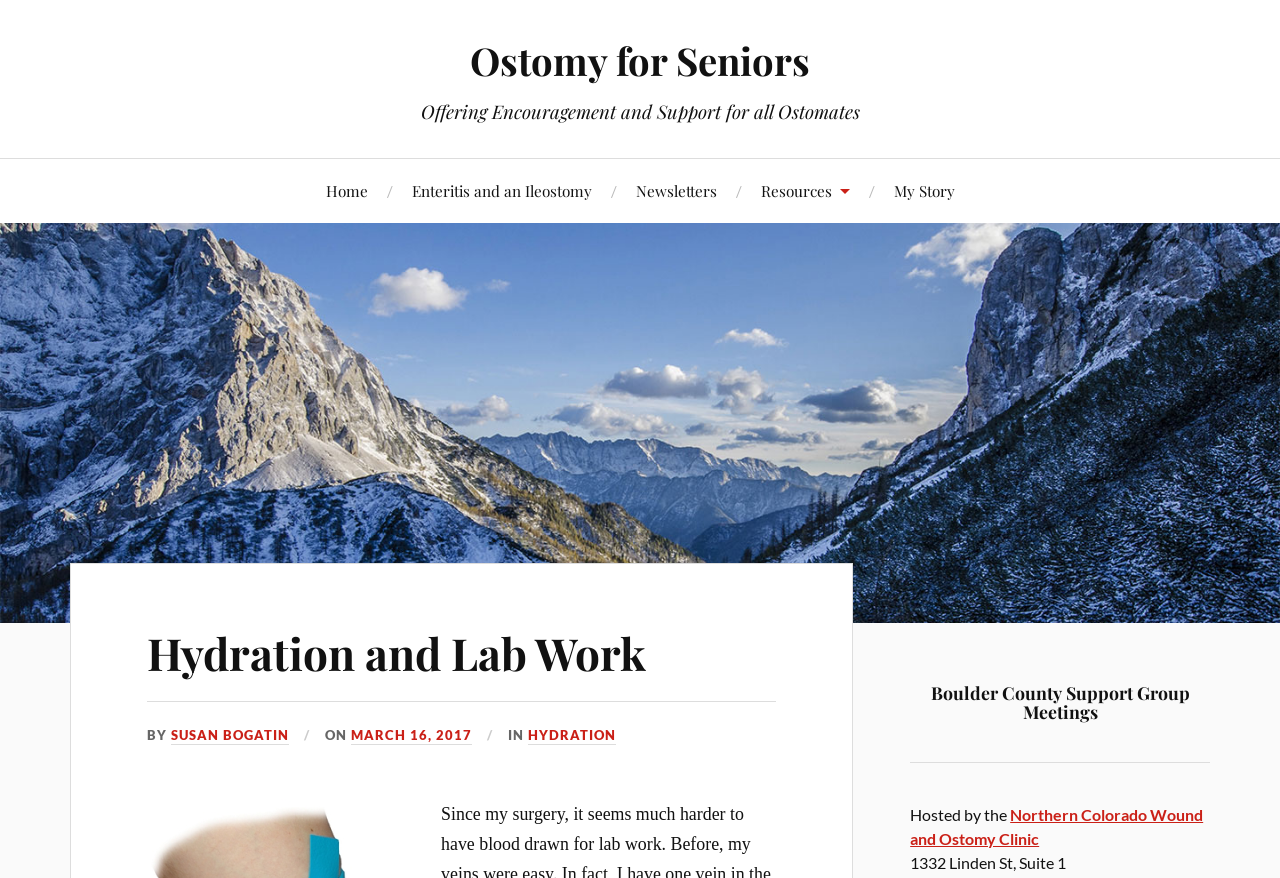Return the bounding box coordinates of the UI element that corresponds to this description: "March 16, 2017". The coordinates must be given as four float numbers in the range of 0 and 1, [left, top, right, bottom].

[0.274, 0.828, 0.369, 0.849]